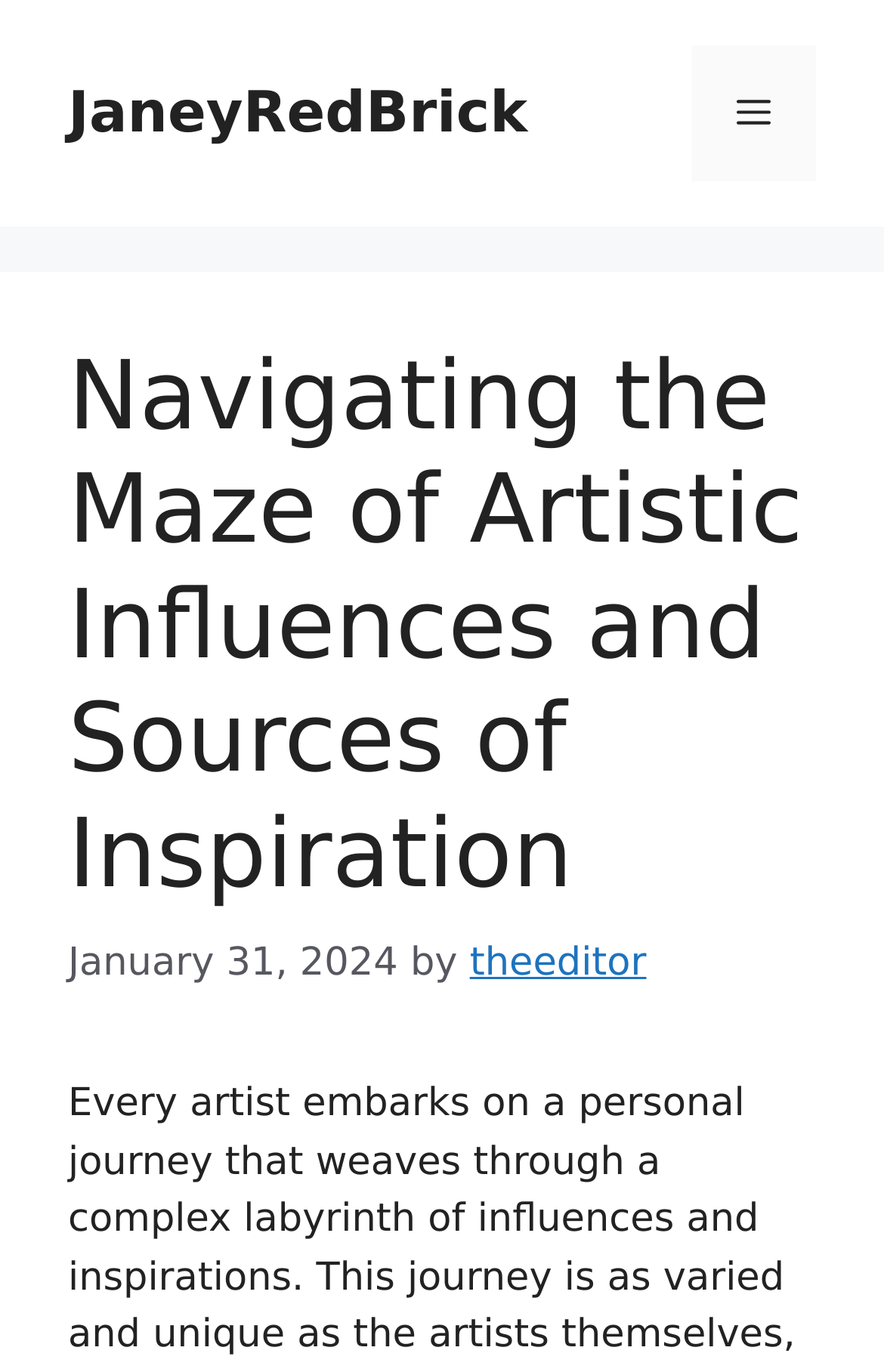Describe every aspect of the webpage comprehensively.

The webpage is about exploring the ways artists draw inspiration from the world around them and how these influences shape their creative output. At the top of the page, there is a banner that spans the entire width, containing a link to the site "JaneyRedBrick" on the left and a navigation toggle button on the right. 

Below the banner, there is a header section that occupies most of the page's width. It contains a heading that reads "Navigating the Maze of Artistic Influences and Sources of Inspiration", which is the title of the webpage. To the right of the title, there is a time stamp indicating the publication date, "January 31, 2024". 

Next to the time stamp, there is a text "by" followed by a link to the author, "theeditor".